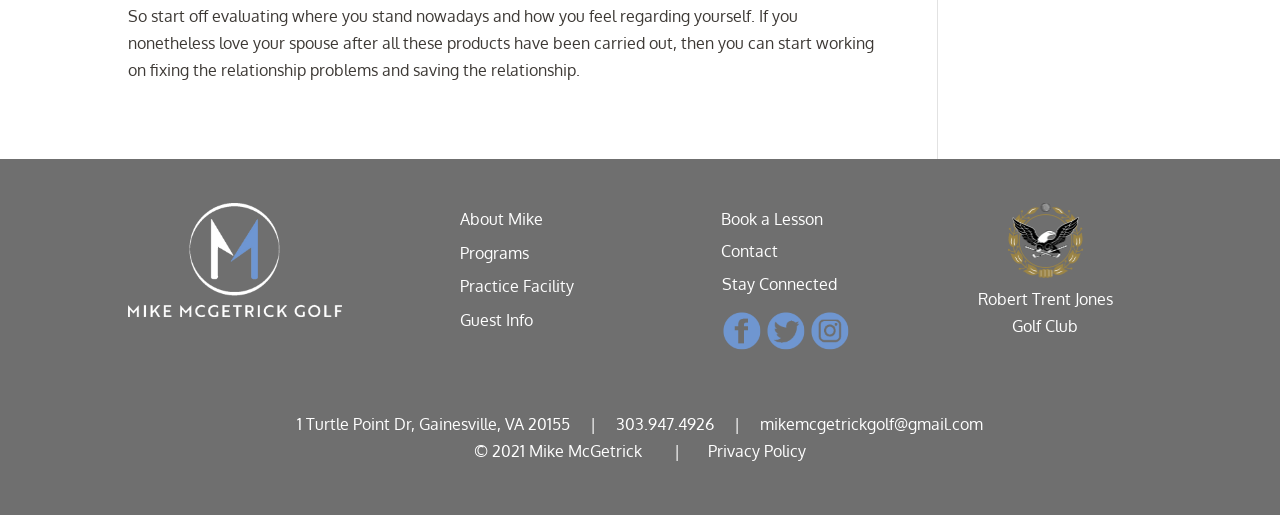Please identify the bounding box coordinates of the clickable area that will fulfill the following instruction: "Visit Facebook page". The coordinates should be in the format of four float numbers between 0 and 1, i.e., [left, top, right, bottom].

[0.564, 0.651, 0.595, 0.69]